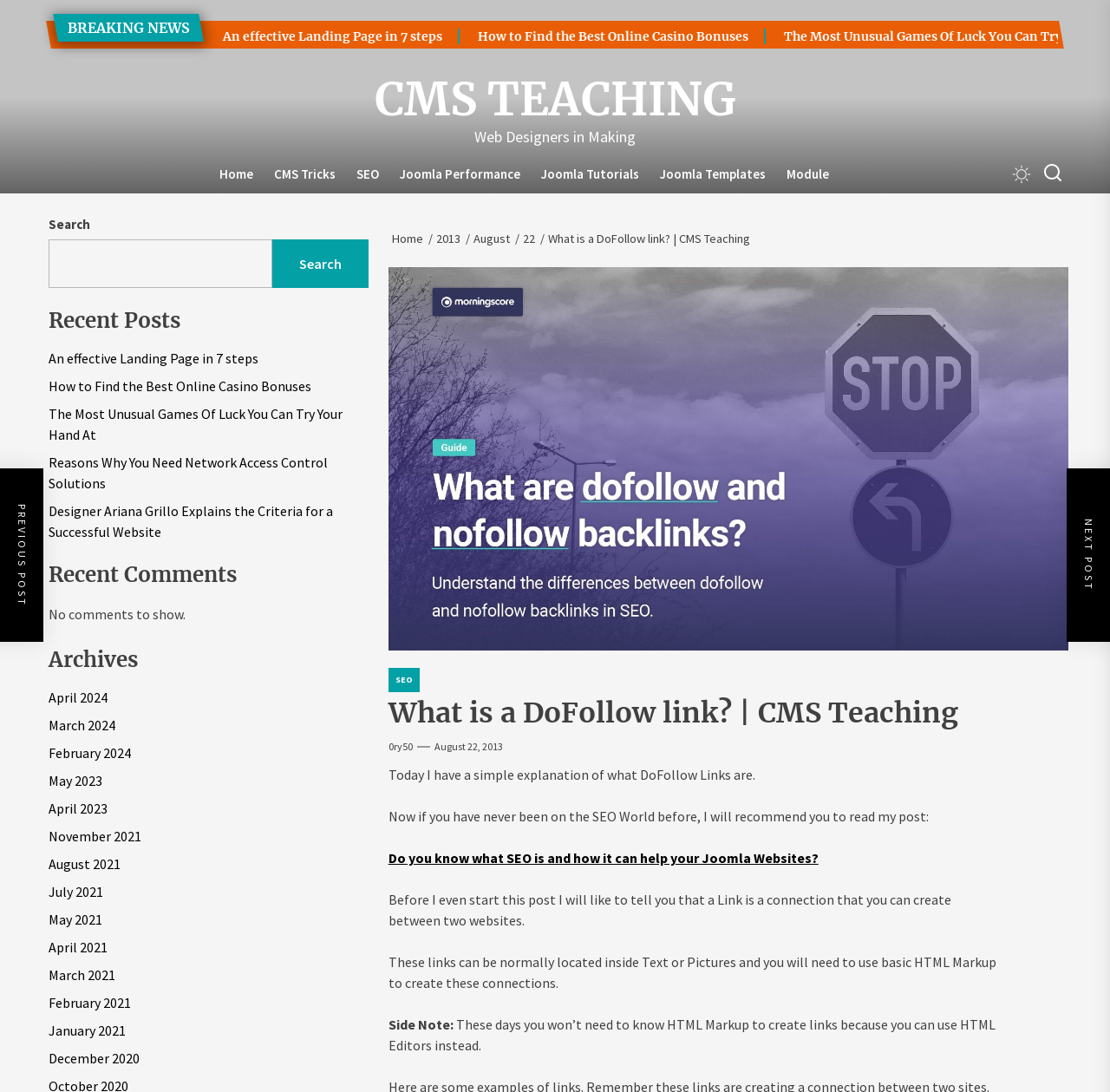What is the date of the post 'What is a DoFollow link?'?
Answer briefly with a single word or phrase based on the image.

August 22, 2013